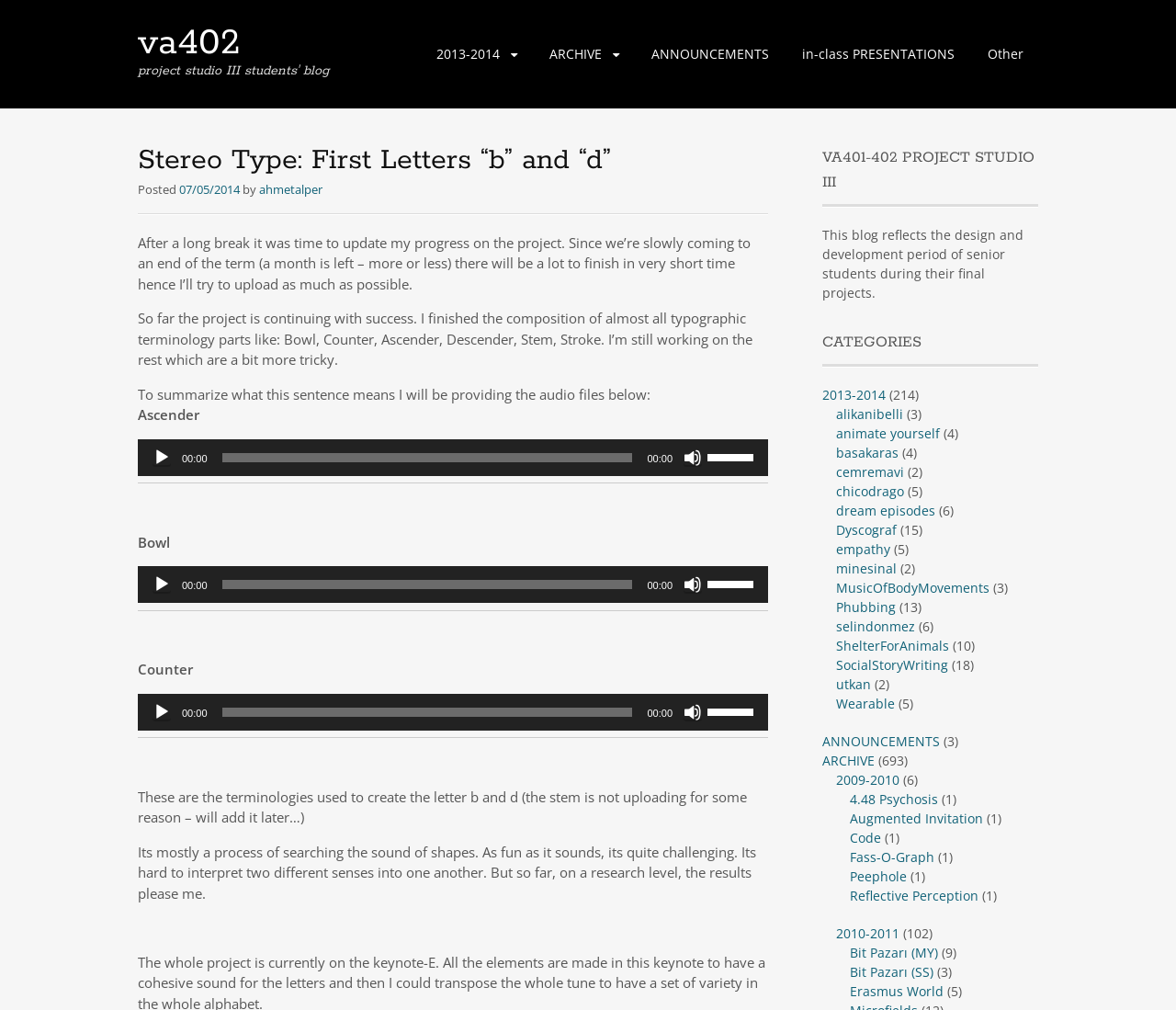What is the name of the audio file described in the text?
Using the visual information from the image, give a one-word or short-phrase answer.

Ascender